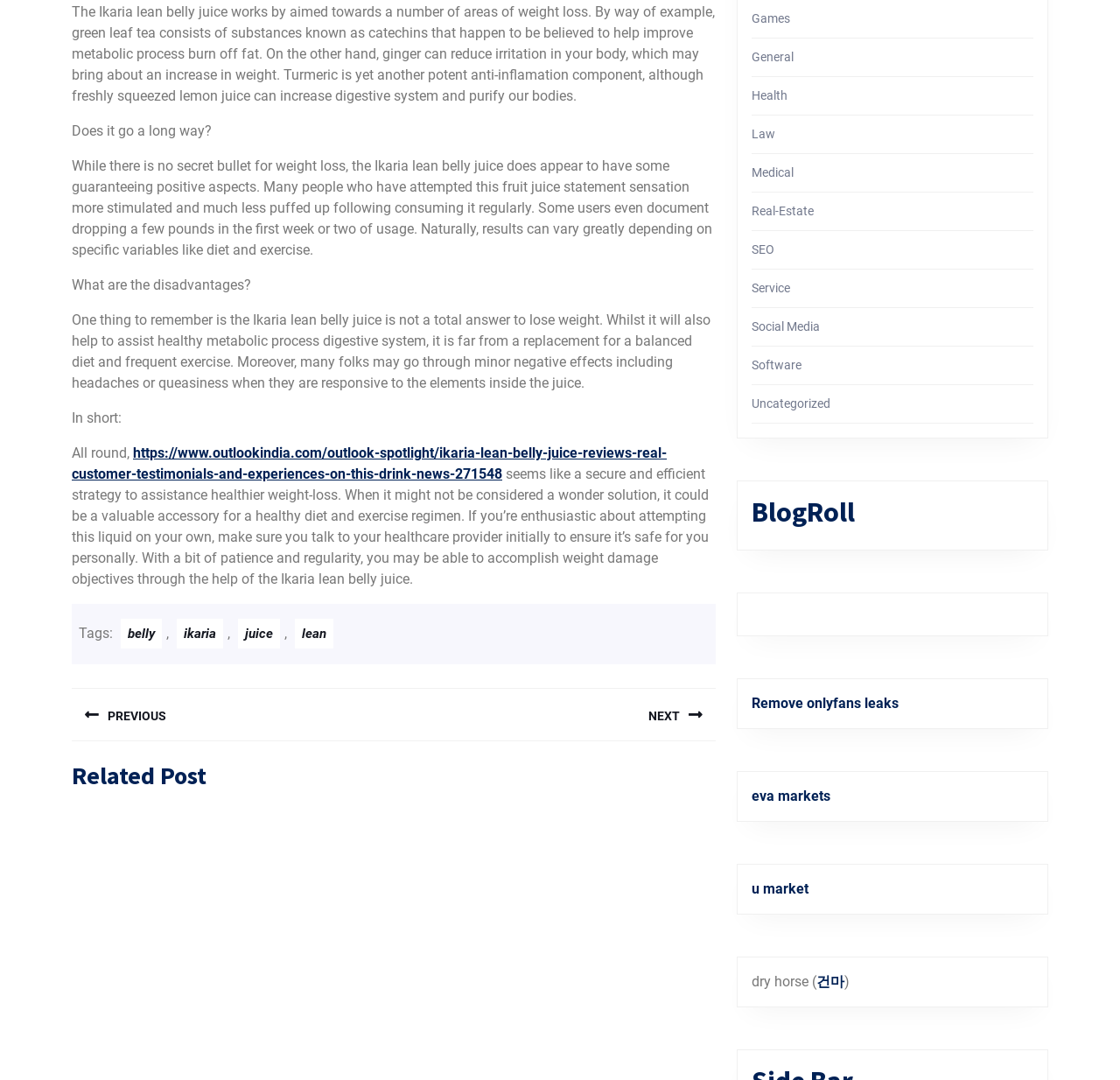Is Ikaria lean belly juice a miracle solution for weight loss?
Please look at the screenshot and answer in one word or a short phrase.

No